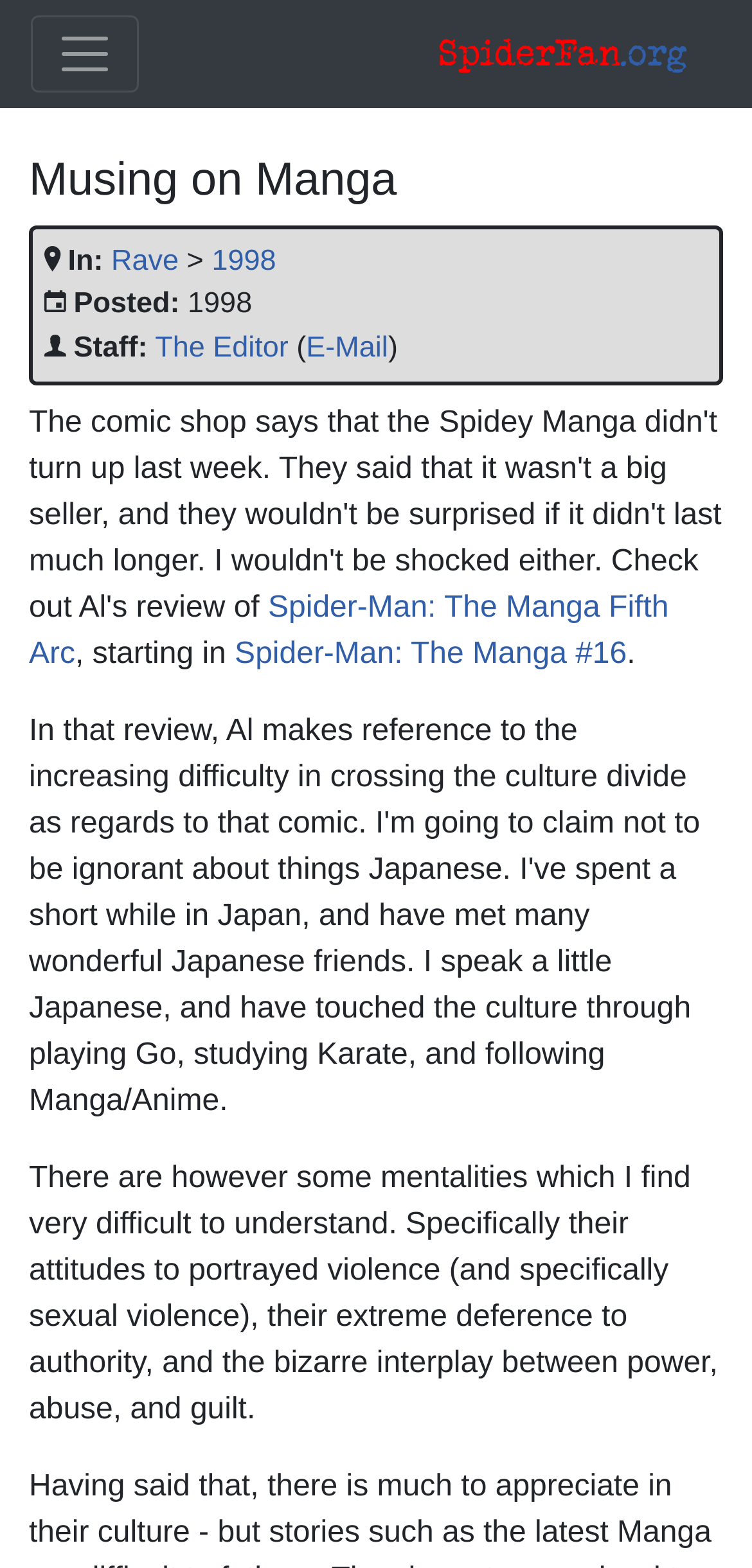What is the year of posting?
Based on the screenshot, give a detailed explanation to answer the question.

The year of posting can be found in the middle section of the webpage, where it is written as 'Posted: 1998'.